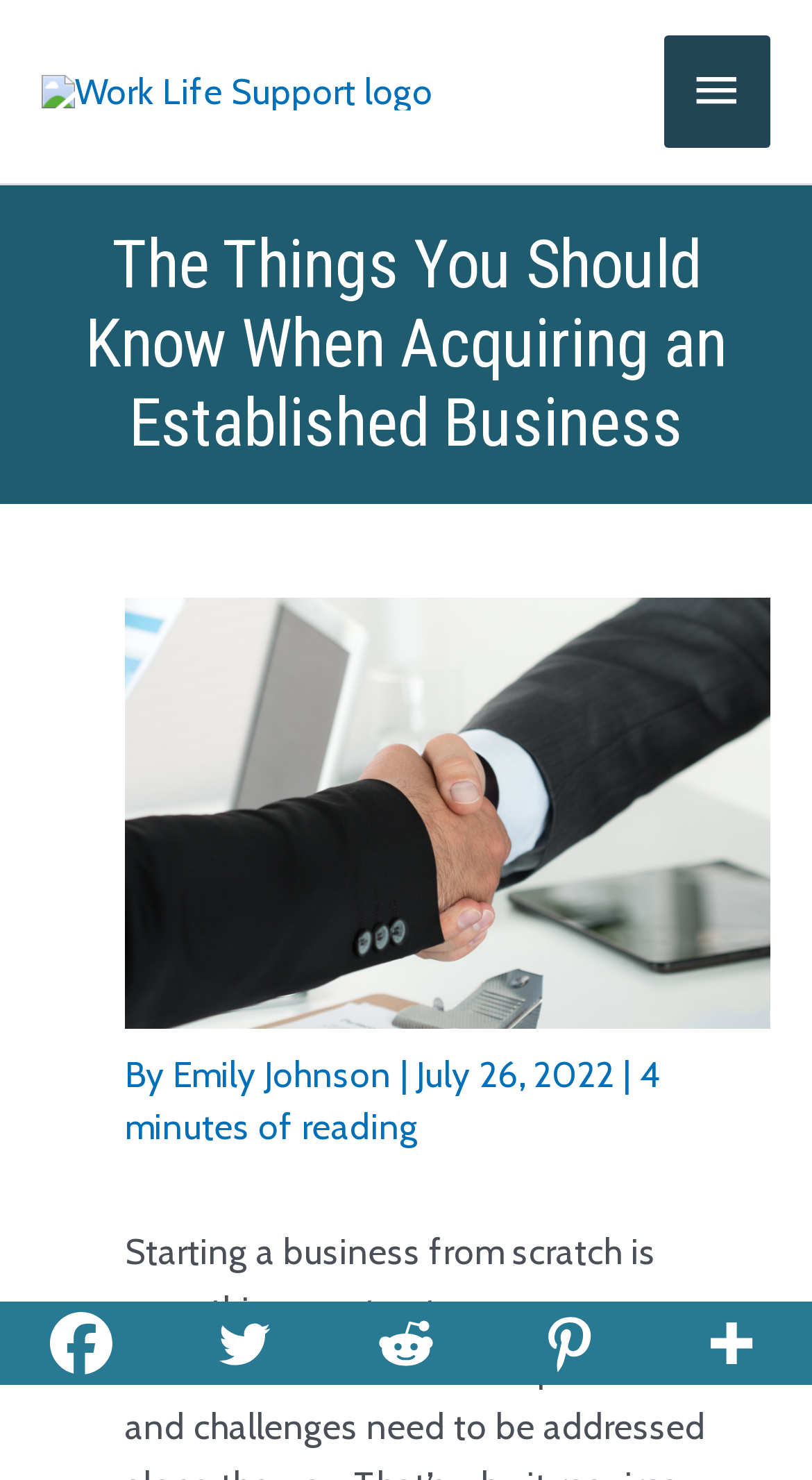Reply to the question with a single word or phrase:
What is the author of the article?

Emily Johnson